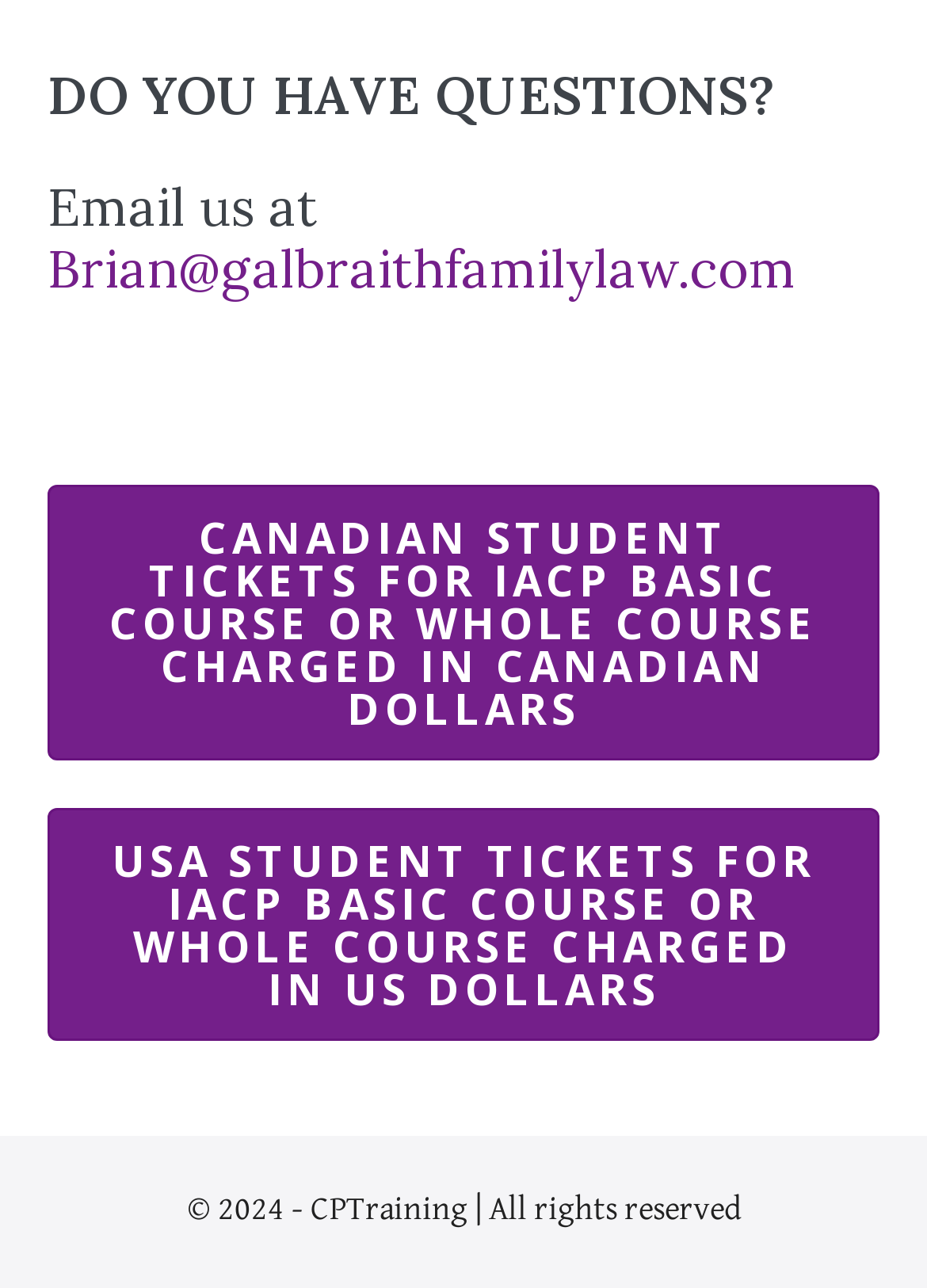Please reply to the following question with a single word or a short phrase:
What is the year of copyright mentioned?

2024